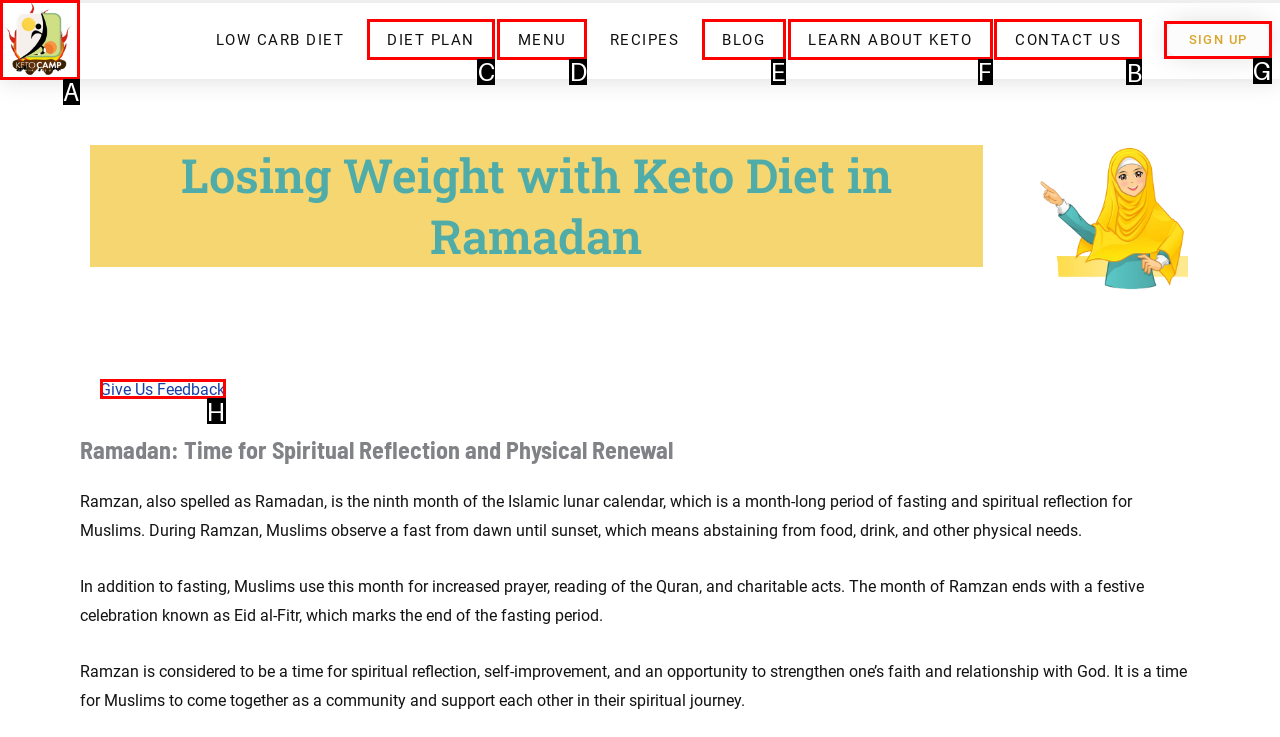Identify the correct letter of the UI element to click for this task: Click the 'CONTACT US' link
Respond with the letter from the listed options.

B